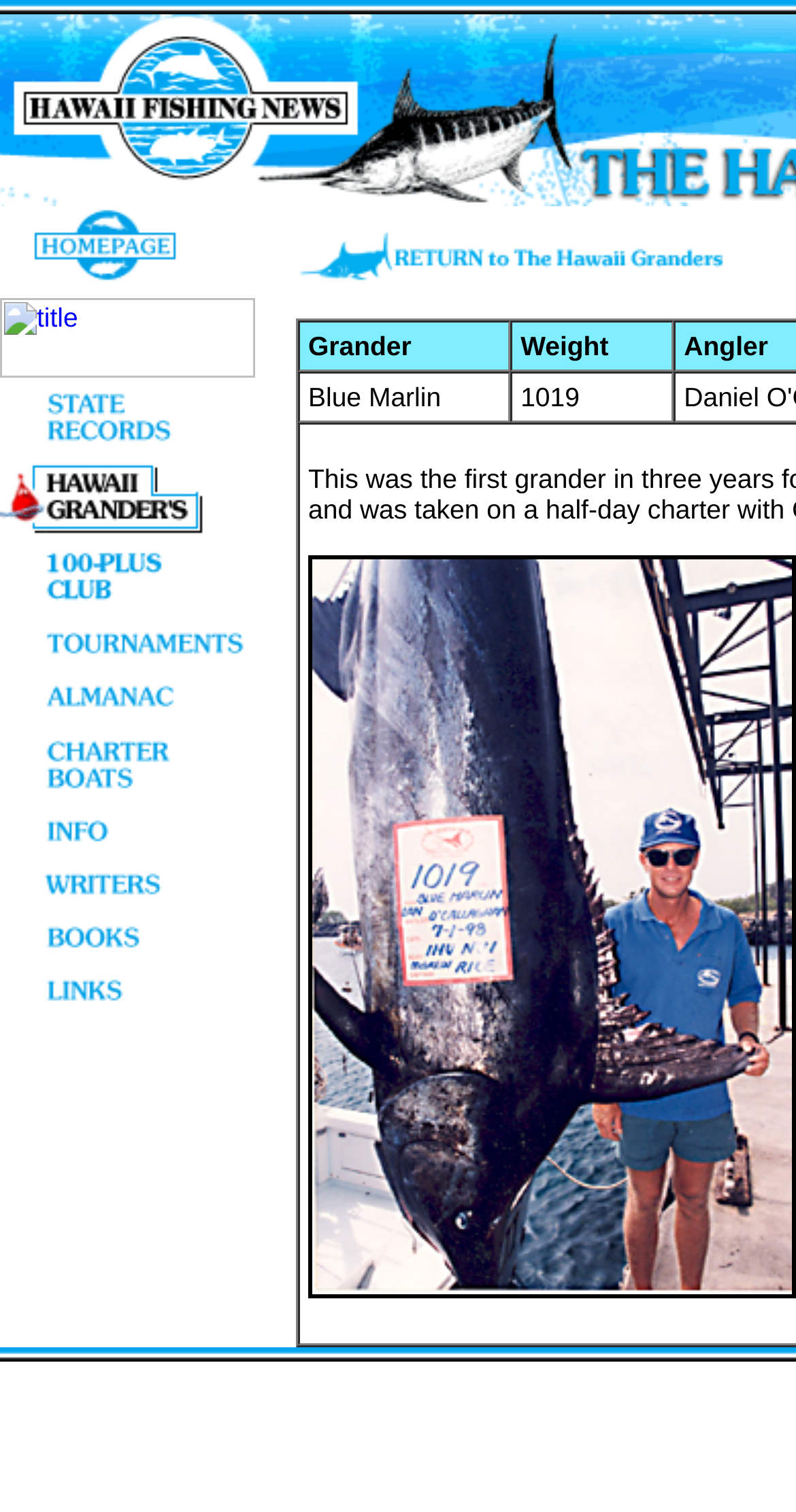Please identify the bounding box coordinates of the region to click in order to complete the given instruction: "return to list". The coordinates should be four float numbers between 0 and 1, i.e., [left, top, right, bottom].

[0.372, 0.169, 0.918, 0.192]